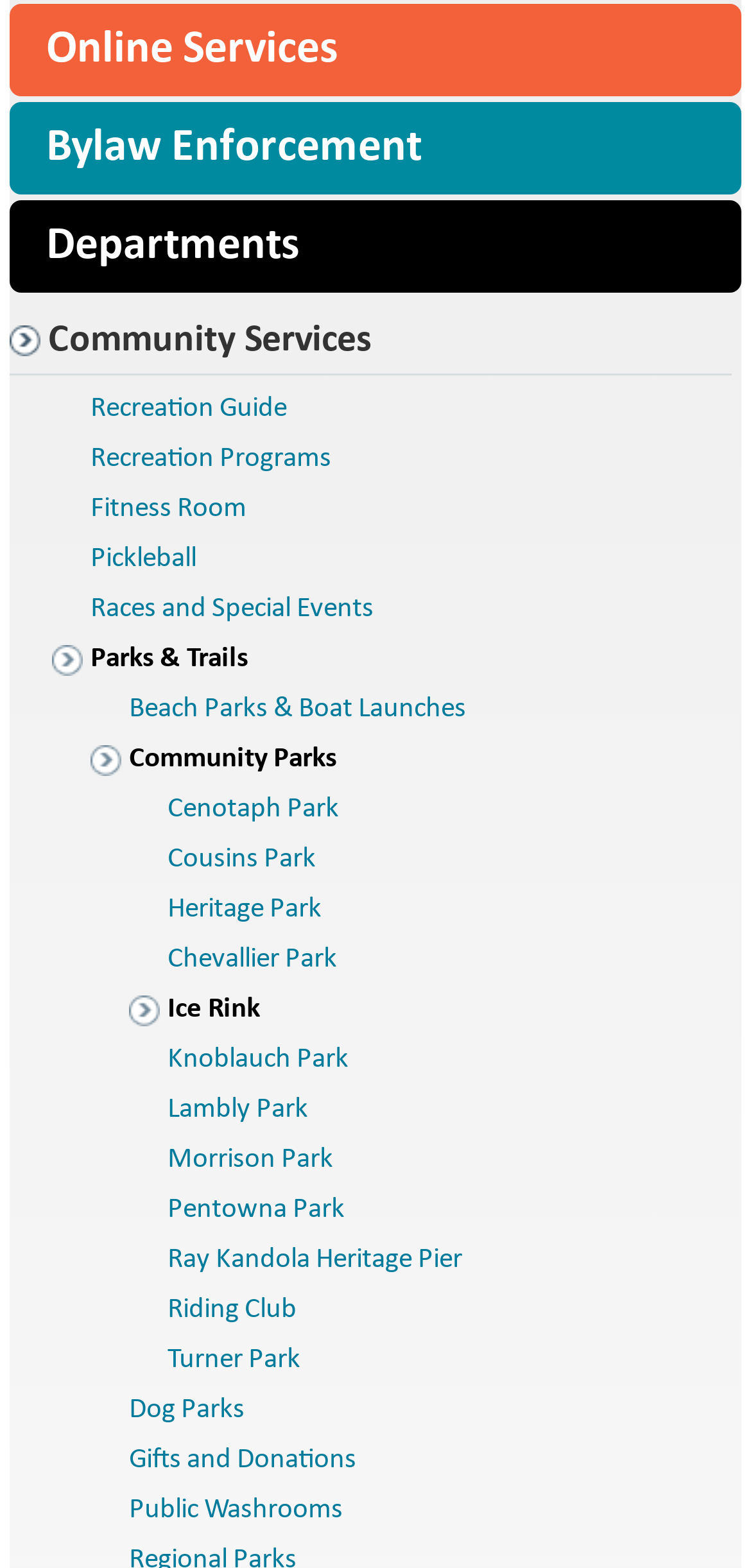How many parks are listed on this webpage?
Kindly offer a comprehensive and detailed response to the question.

By counting the links related to parks, such as 'Cenotaph Park', 'Cousins Park', 'Heritage Park', and so on, we can find a total of 14 parks listed on this webpage.